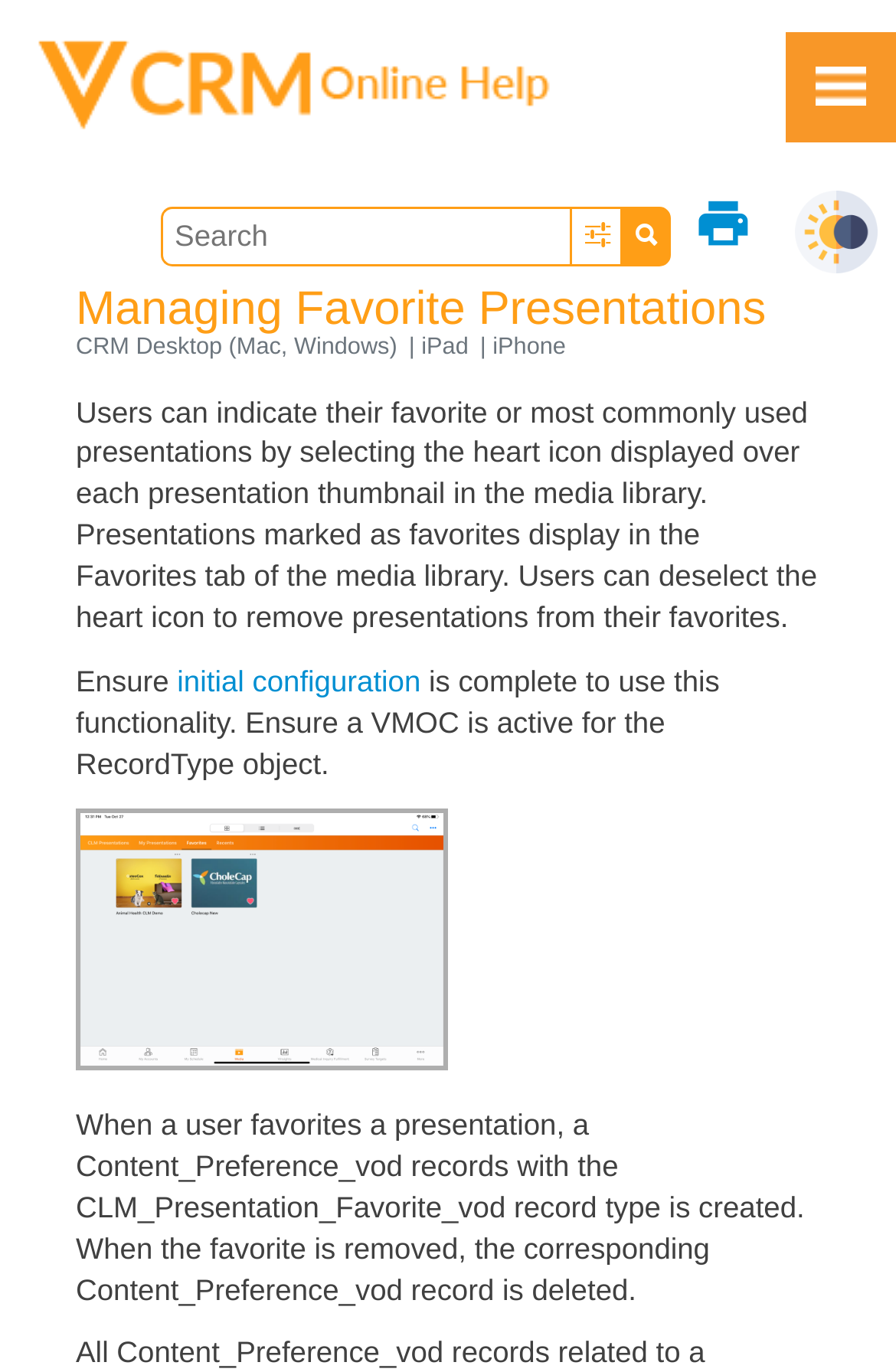What is the 'Feedback' section used for?
Please provide a comprehensive answer based on the information in the image.

The 'Feedback' section is used to provide feedback or suggestions to the website or application. Users can enter their email address and provide feedback in the textbox, which can be submitted using the 'Submit' button.